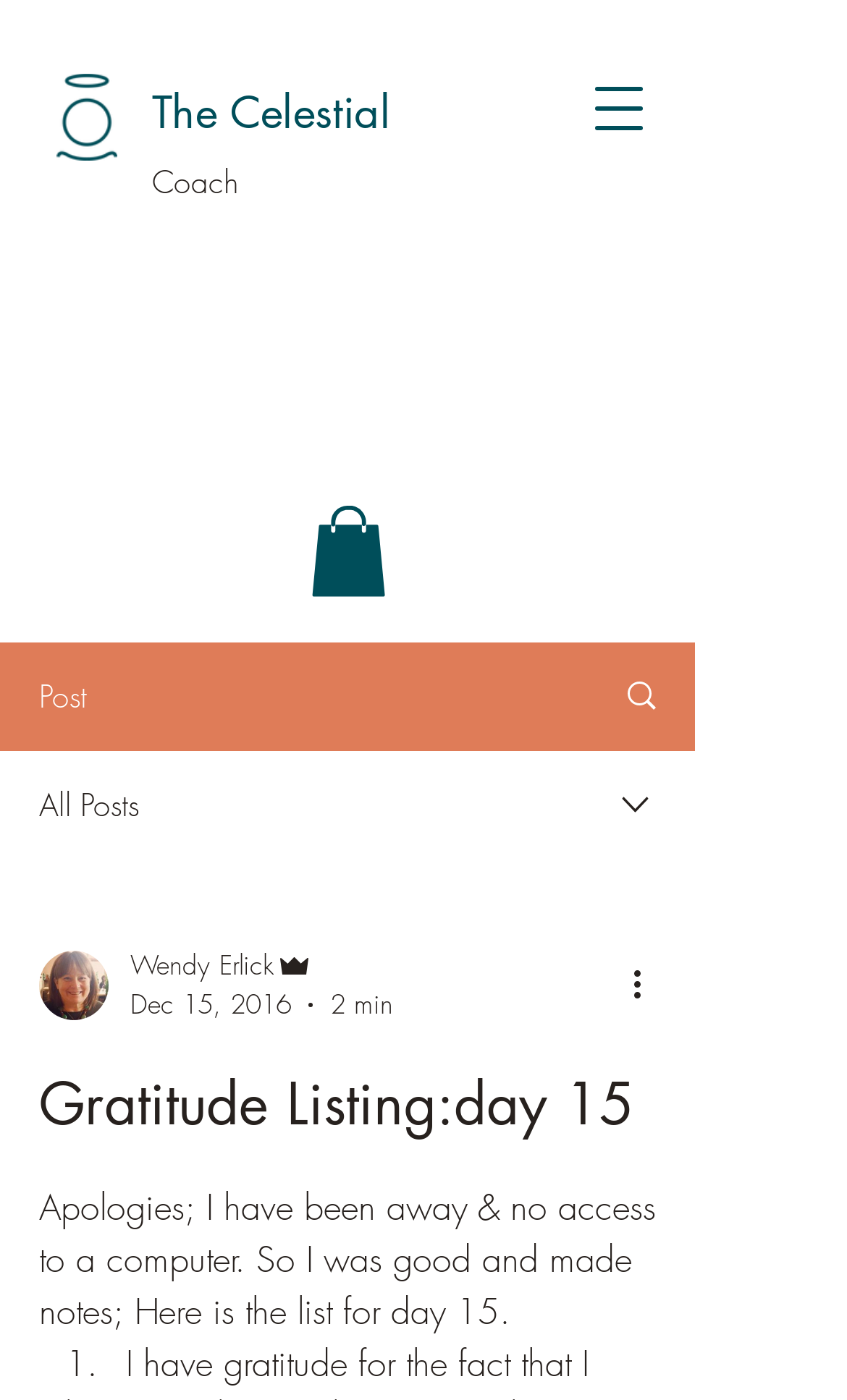Please answer the following question using a single word or phrase: 
How many minutes does it take to read the post?

2 min